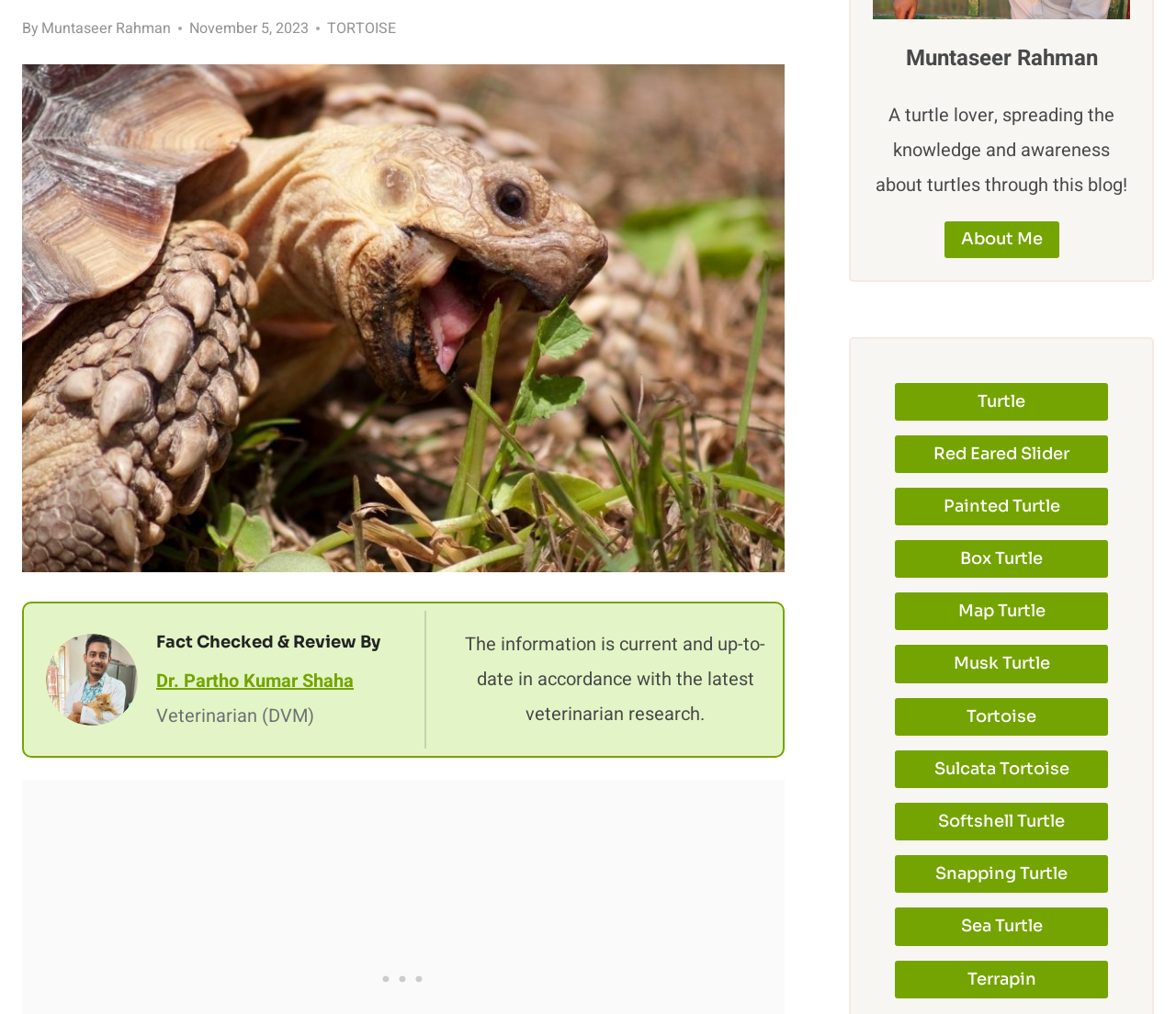Determine the bounding box coordinates for the HTML element described here: "TORTOISE".

[0.278, 0.017, 0.337, 0.039]